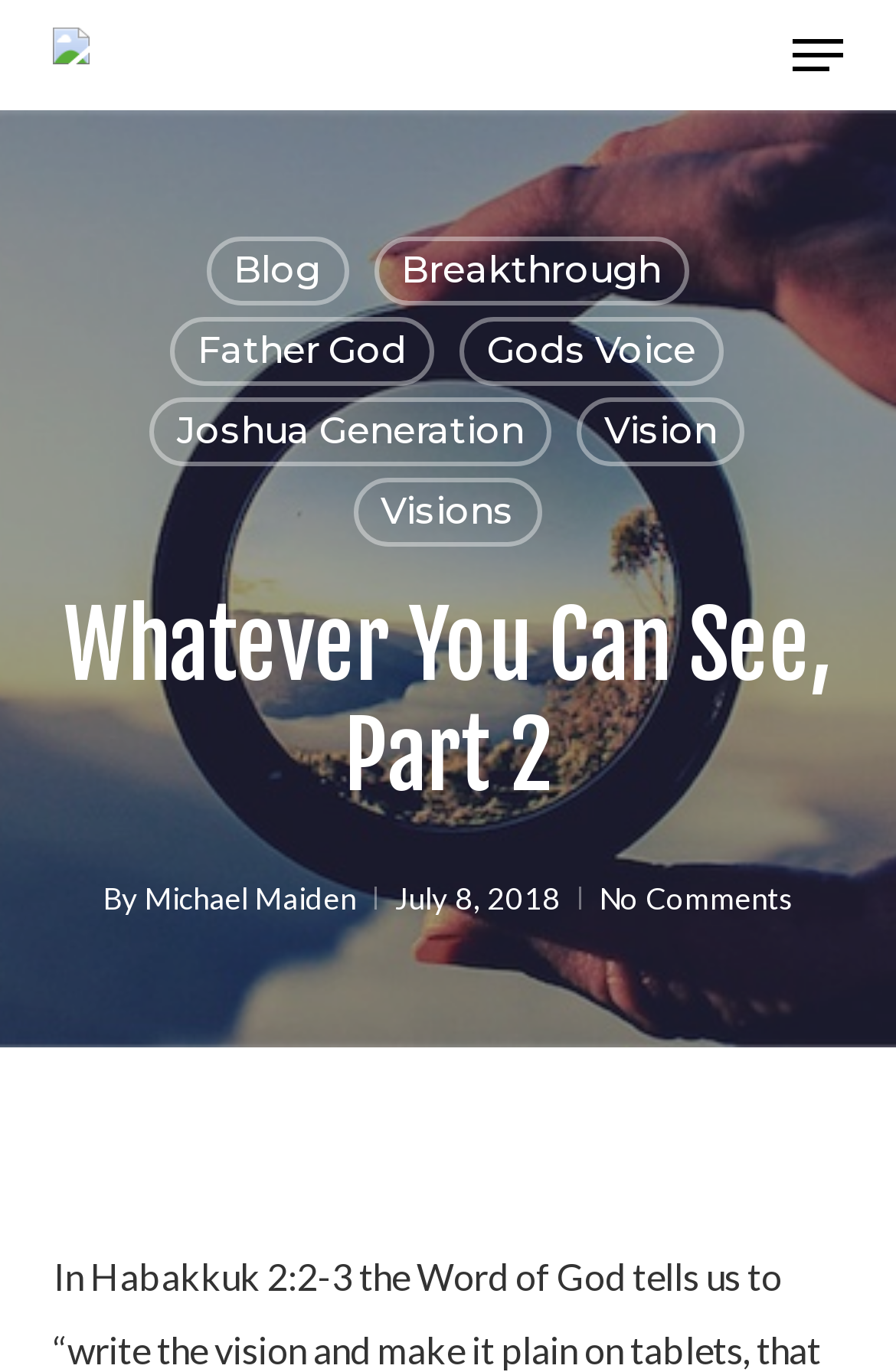Locate the bounding box coordinates of the area where you should click to accomplish the instruction: "Click on the navigation menu button".

[0.884, 0.023, 0.94, 0.057]